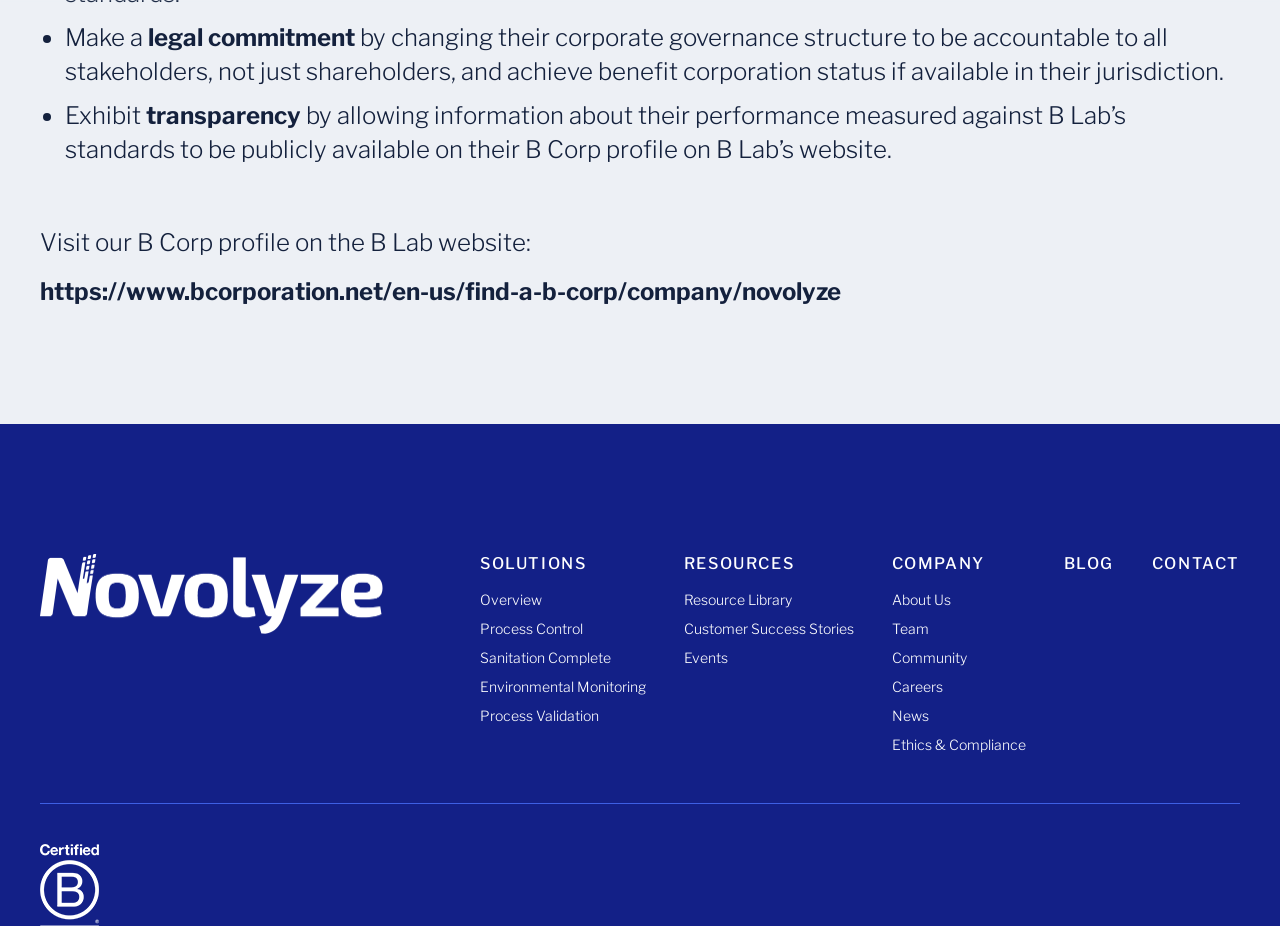Find the bounding box coordinates of the clickable element required to execute the following instruction: "Visit our B Corp profile". Provide the coordinates as four float numbers between 0 and 1, i.e., [left, top, right, bottom].

[0.031, 0.246, 0.415, 0.277]